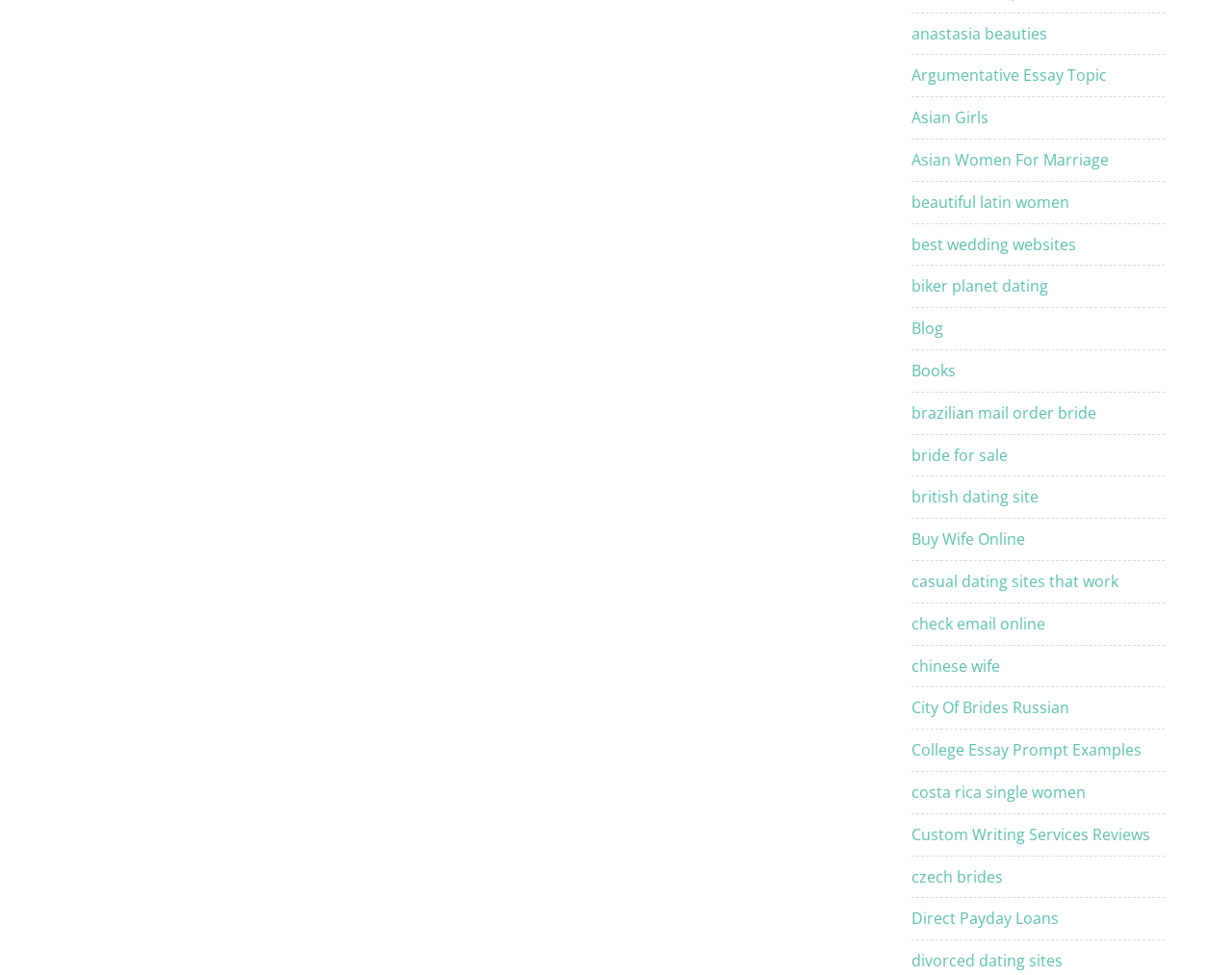How many links are related to writing services? From the image, respond with a single word or brief phrase.

2